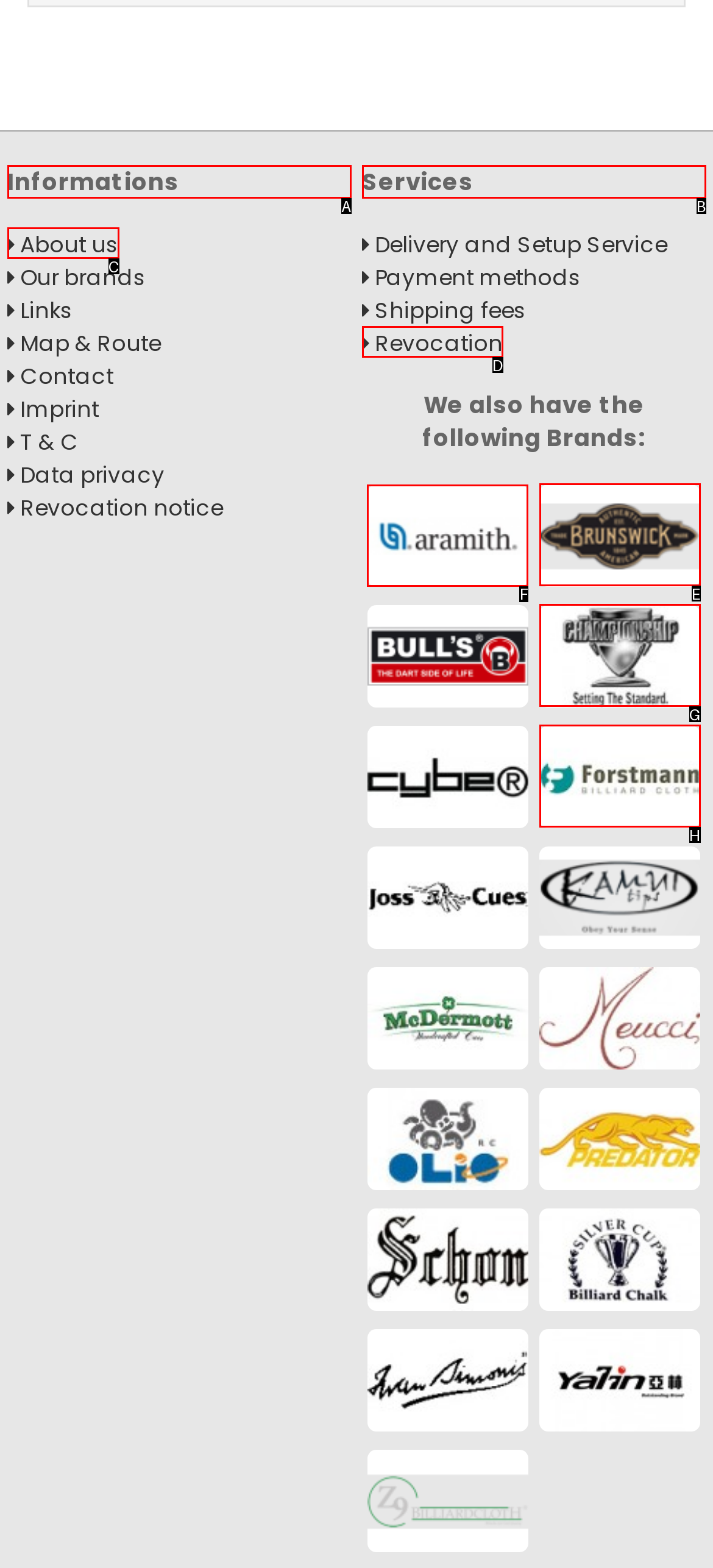Tell me which one HTML element I should click to complete this task: Visit the HulkApps Age Verification website Answer with the option's letter from the given choices directly.

None